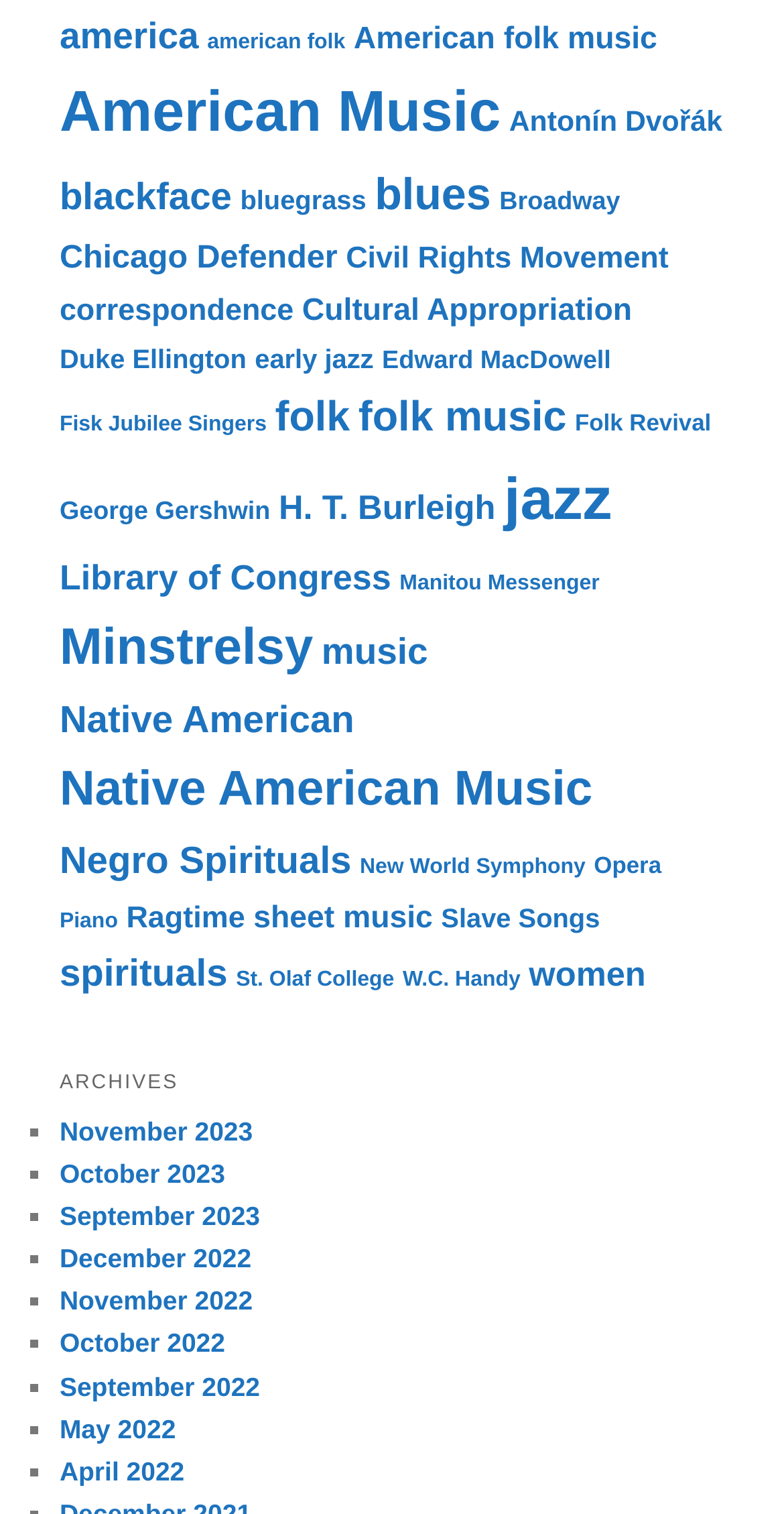Please determine the bounding box coordinates of the area that needs to be clicked to complete this task: 'go to 'November 2023''. The coordinates must be four float numbers between 0 and 1, formatted as [left, top, right, bottom].

[0.076, 0.737, 0.322, 0.757]